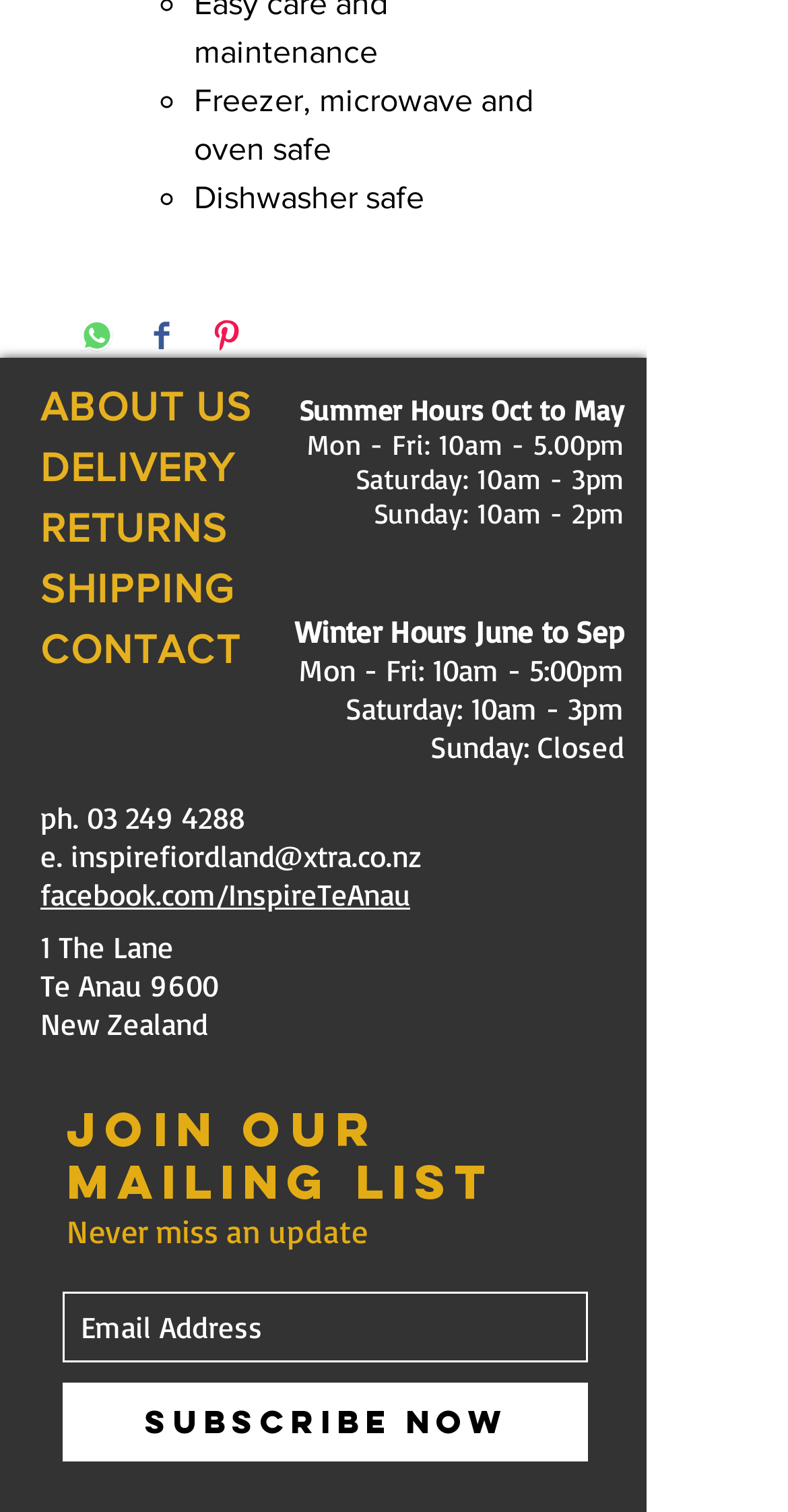Is there a social media link?
Please analyze the image and answer the question with as much detail as possible.

I found a link to Facebook by looking at the link 'facebook.com/InspireTeAnau'.